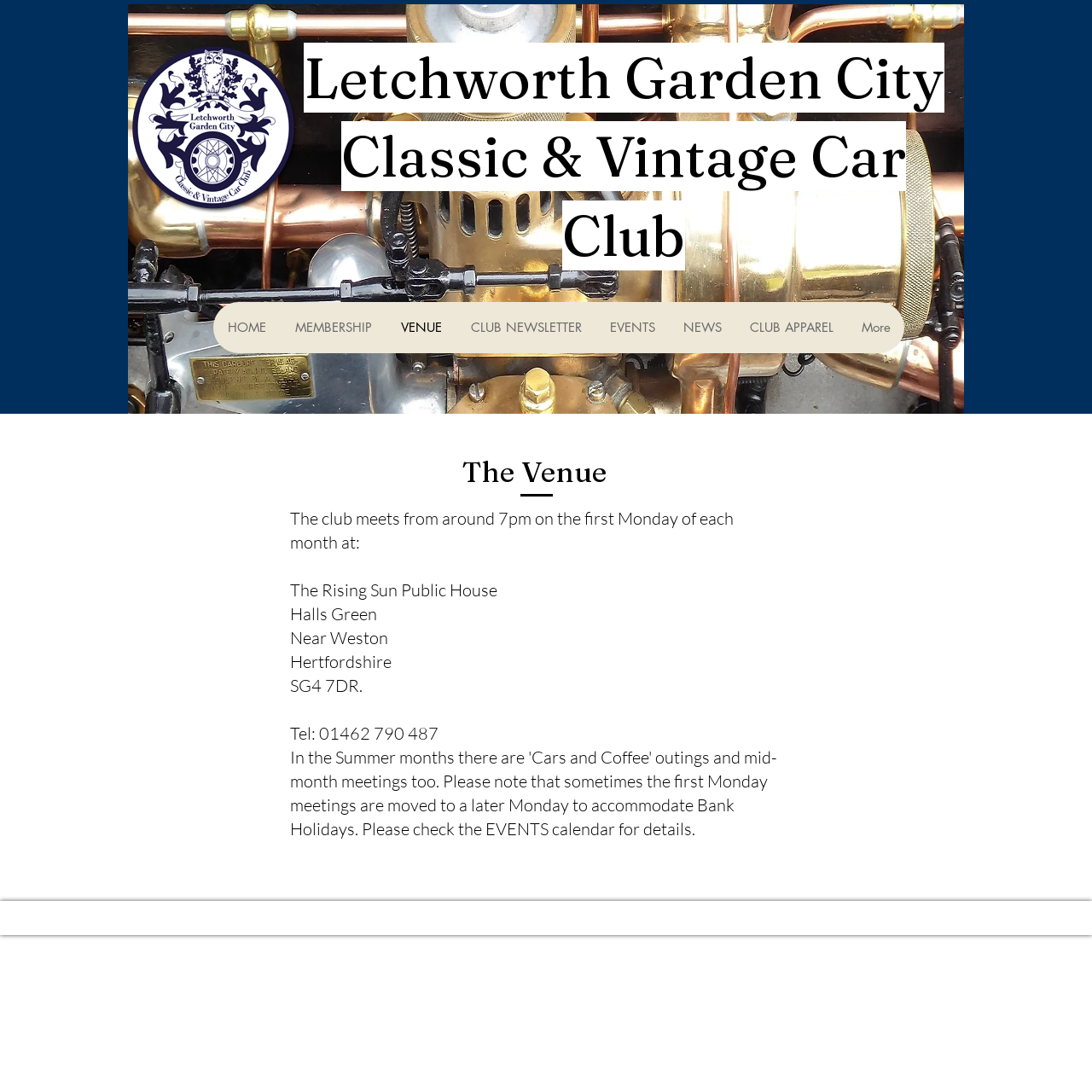Carefully examine the image and provide an in-depth answer to the question: What is the name of the car club?

I found the answer by looking at the heading element on the webpage, which contains the text 'Letchworth Garden City Classic & Vintage Car Club'.